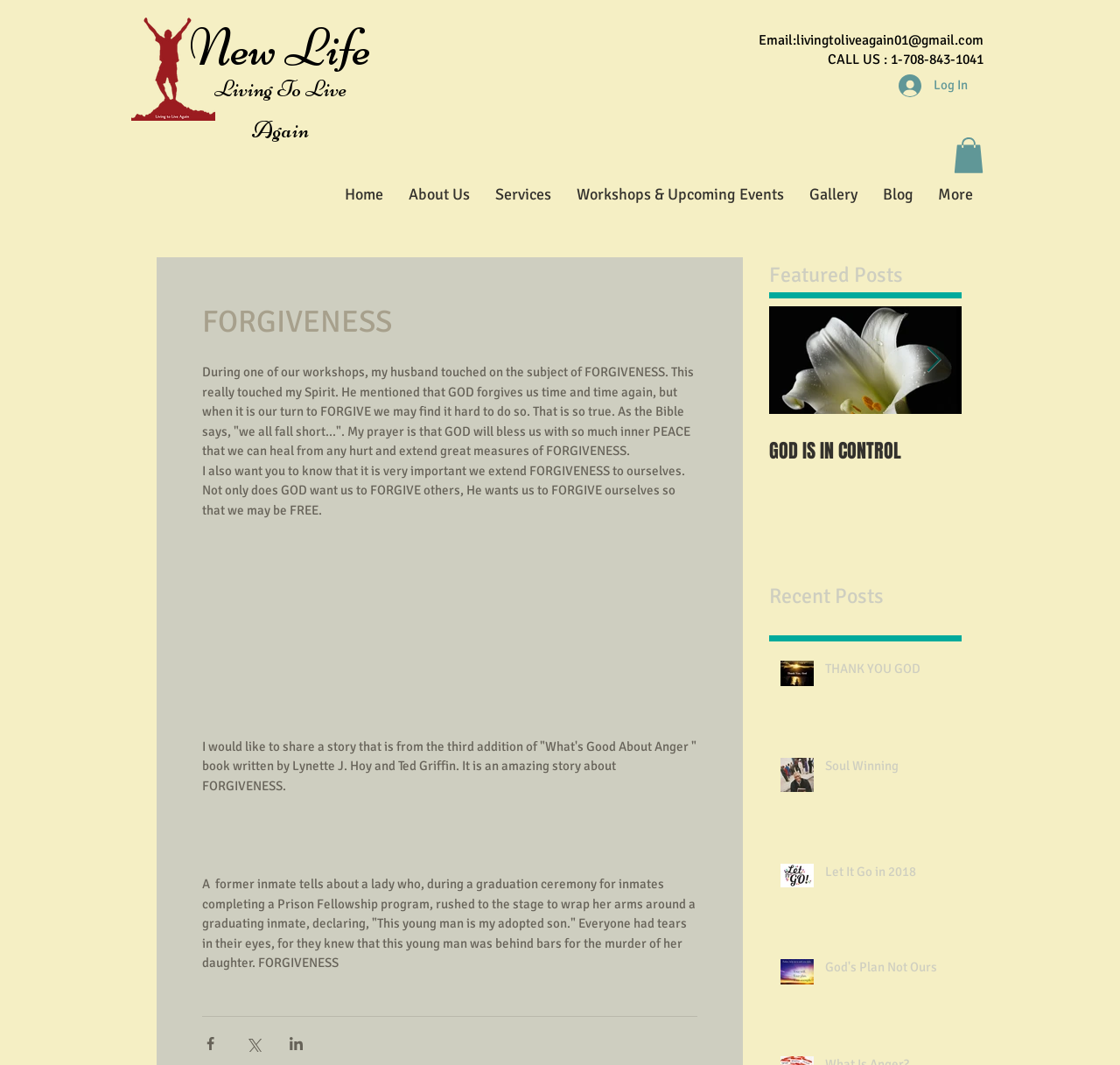How many social media sharing buttons are there?
Your answer should be a single word or phrase derived from the screenshot.

3